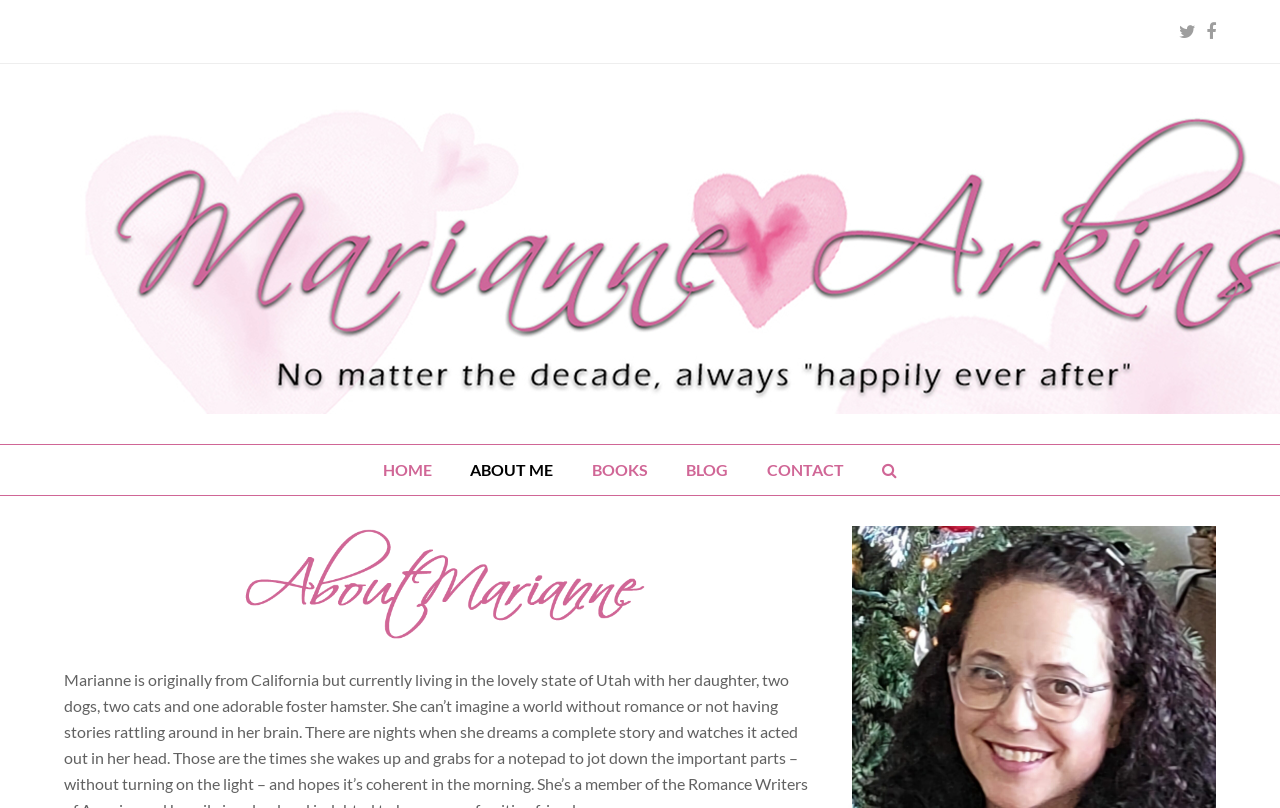Can you give a detailed response to the following question using the information from the image? How many social media links are there?

I counted the number of social media links at the top of the page, which are Twitter and Facebook.